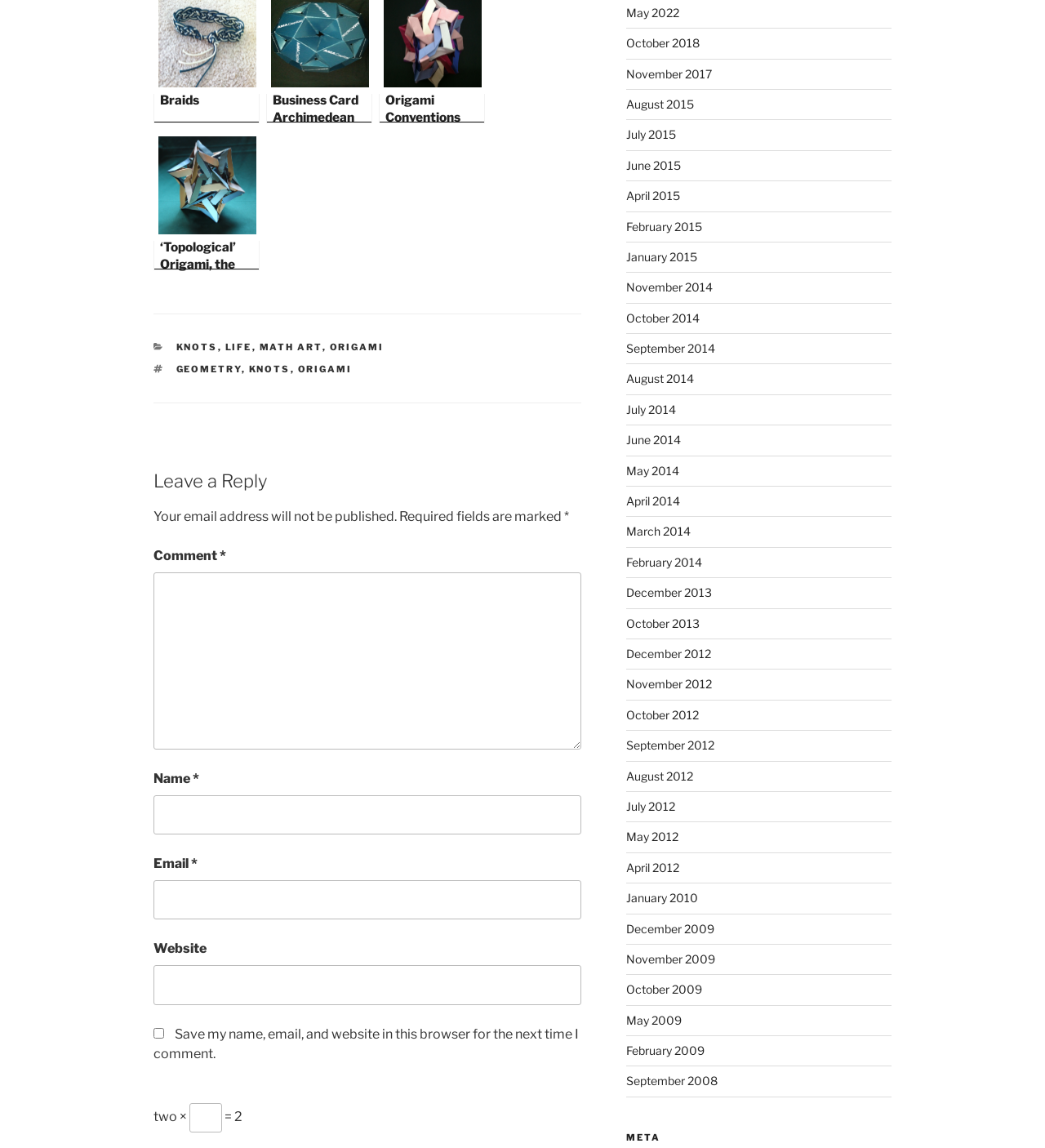What is the format of the links in the right sidebar?
Please respond to the question with as much detail as possible.

The links in the right sidebar have a consistent format of 'Month Year', such as 'May 2022', 'October 2018', and so on. This format suggests that these links are archives or a list of posts organized by date.